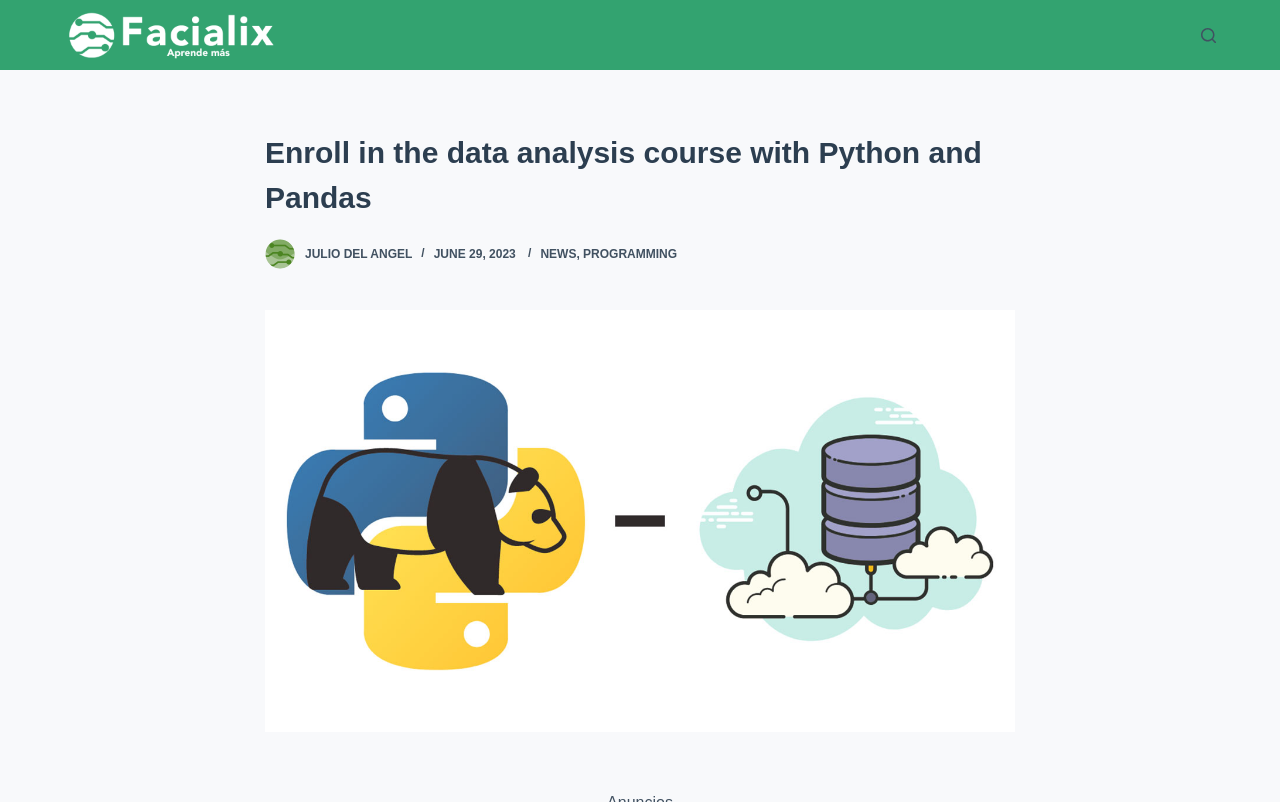Offer an extensive depiction of the webpage and its key elements.

The webpage is about a data analysis course with Python and Pandas. At the top-left corner, there is a link to "Skip to content". Next to it, there is an empty link. On the top-right corner, there is a "Search" button. 

Below the top section, there is a main header section that spans across the page. The header contains the title "Enroll in the data analysis course with Python and Pandas". Below the title, there are several links and an image, all aligned horizontally. The links include "Julio Del Angel", "JULIO DEL ANGEL", "NEWS", and "PROGRAMMING". There is also an image of Julio Del Angel and a timestamp "JUNE 29, 2023". 

At the bottom of the page, there is a large figure that takes up most of the page's width and height.